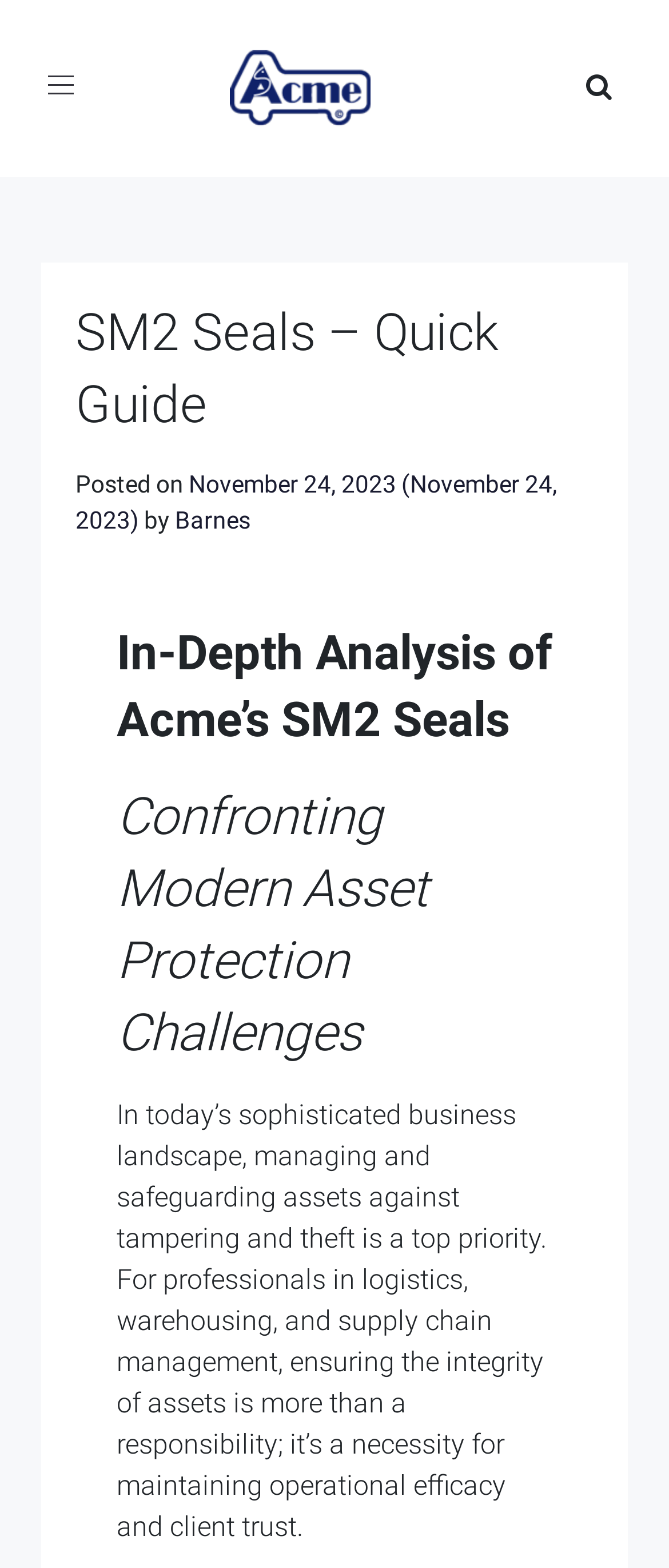Provide a brief response in the form of a single word or phrase:
When was this article published?

November 24, 2023